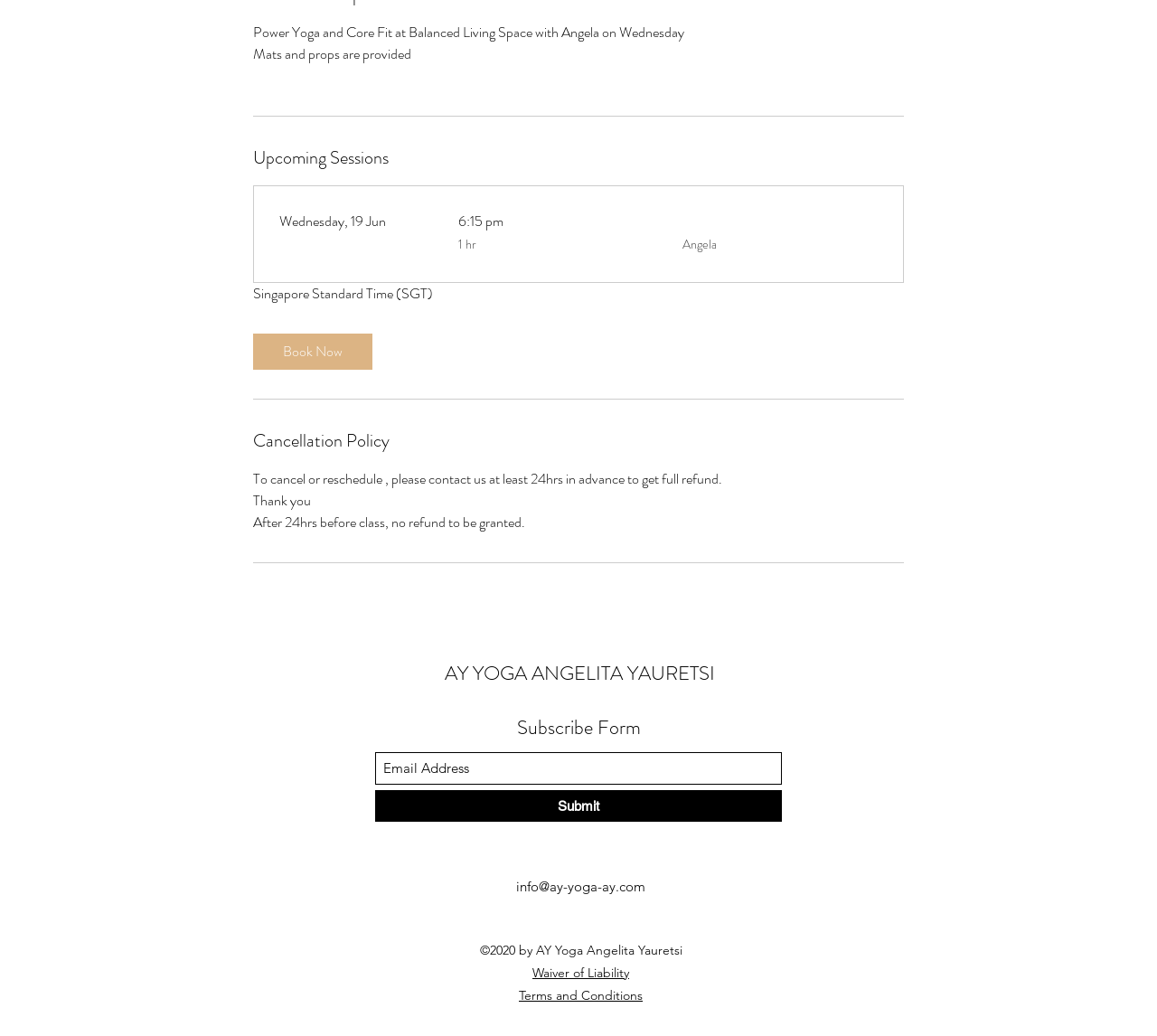What is the name of the yoga instructor?
Refer to the image and provide a detailed answer to the question.

The name of the yoga instructor can be found in the section 'Upcoming Sessions' where it is written 'Angela' next to the time and date of the session.